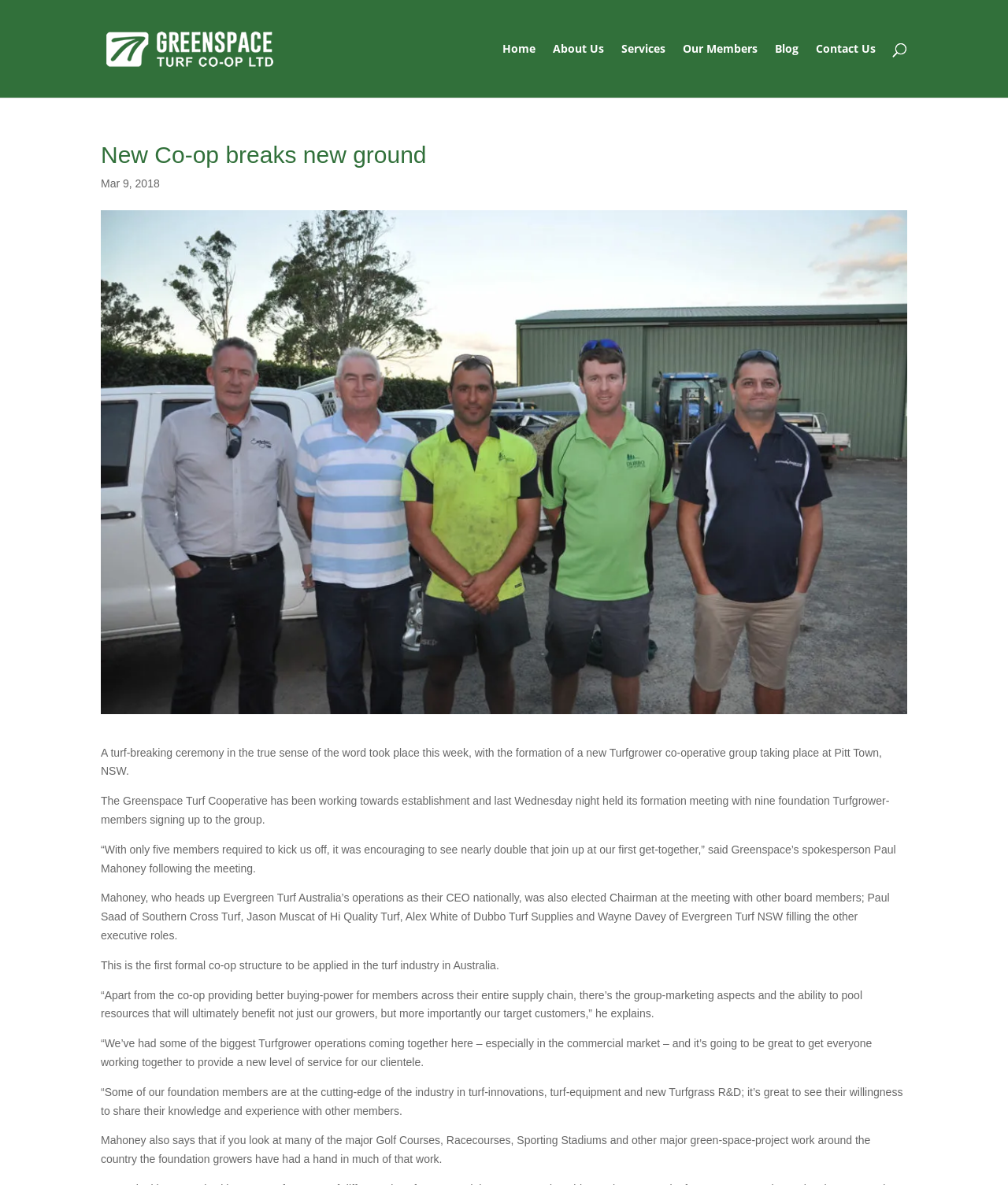Create a detailed narrative describing the layout and content of the webpage.

The webpage appears to be an article about the formation of a new Turfgrower co-operative group, Greenspace Turf Co-op. At the top left, there is a logo of Greenspace Turf Co-op, accompanied by a link to the homepage. 

To the right of the logo, there are six navigation links: Home, About Us, Services, Our Members, Blog, and Contact Us, arranged horizontally. 

Below the navigation links, there is a search bar that spans across the top of the page. 

The main content of the article is divided into several paragraphs, starting with a heading "New Co-op breaks new ground" followed by a date "Mar 9, 2018". The article describes the formation of the new co-operative group, including quotes from Greenspace's spokesperson Paul Mahoney. 

The text is arranged in a single column, with no images or other multimedia elements besides the logo at the top. The article provides details about the co-operative group, its members, and their goals, with a focus on the benefits of the new structure for the turf industry in Australia.